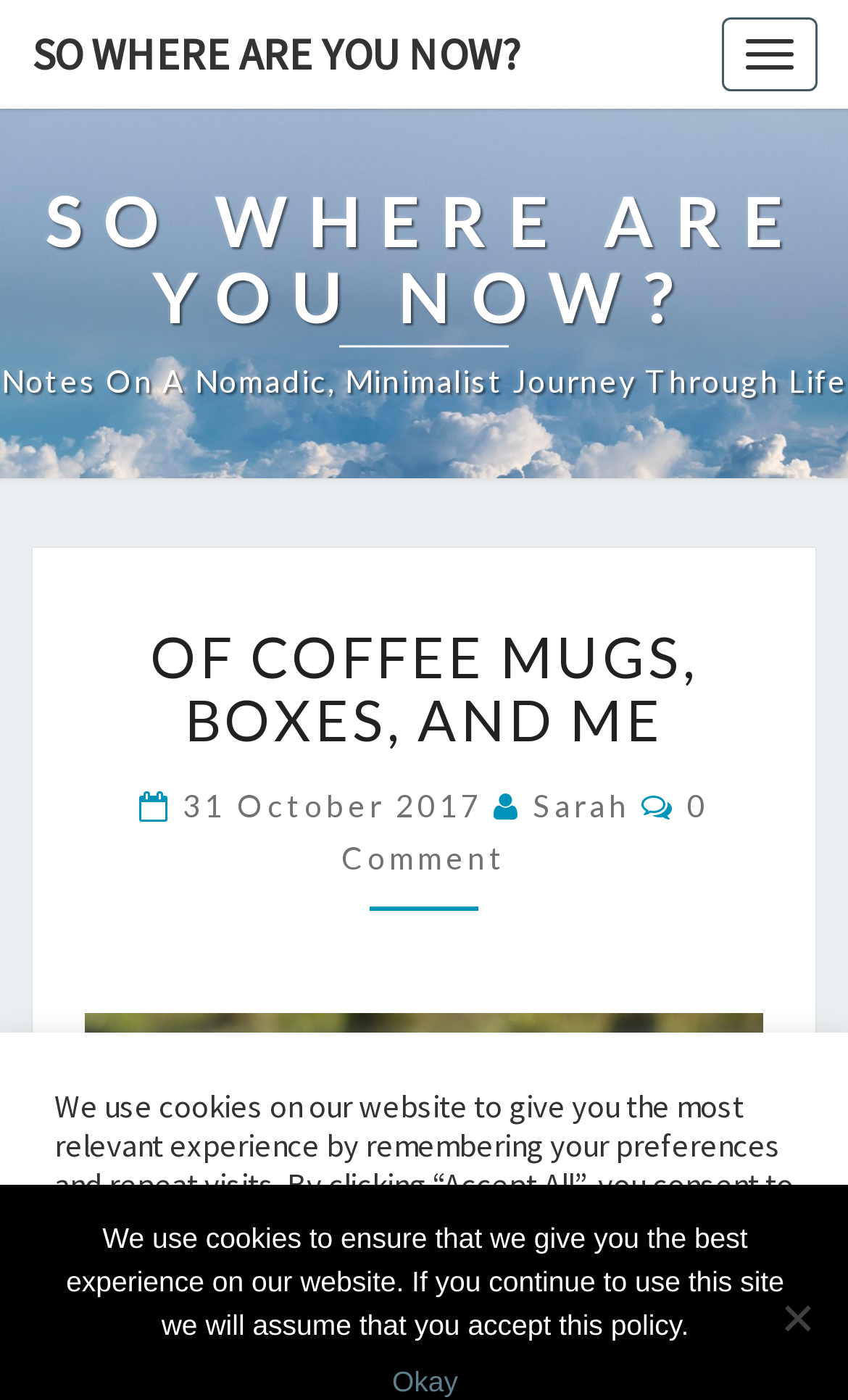Determine the coordinates of the bounding box for the clickable area needed to execute this instruction: "View the article".

[0.0, 0.13, 1.0, 0.289]